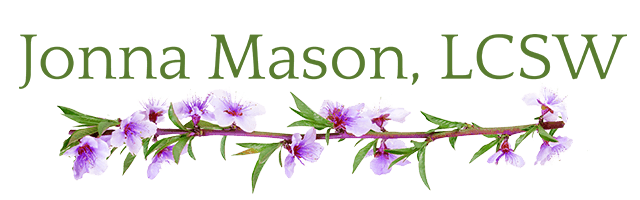Answer the question below in one word or phrase:
What type of flowers are on the branch?

pink and lavender